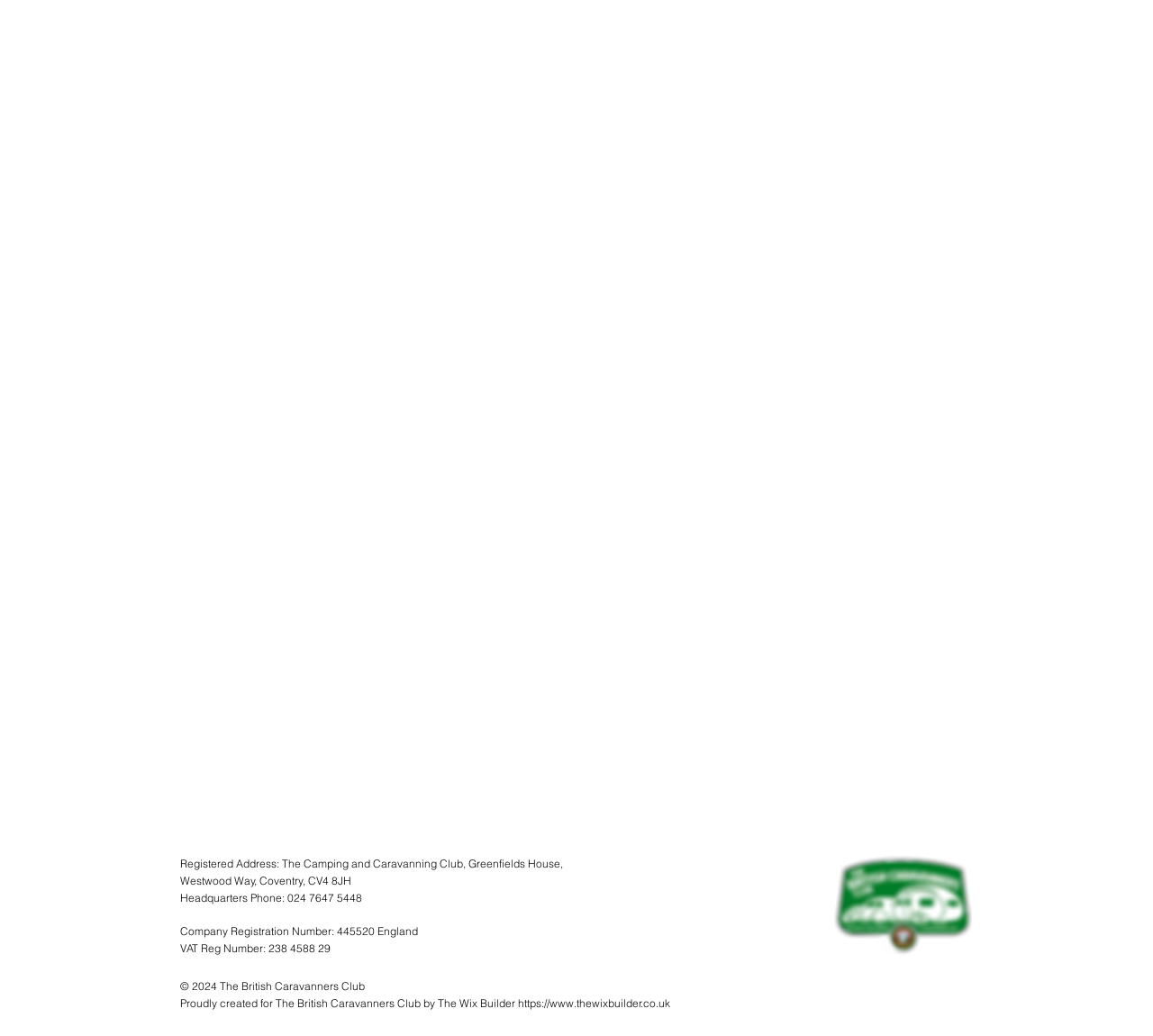Bounding box coordinates should be provided in the format (top-left x, top-left y, bottom-right x, bottom-right y) with all values between 0 and 1. Identify the bounding box for this UI element: parent_node: Back to Sites List

[0.0, 0.423, 1.0, 0.796]